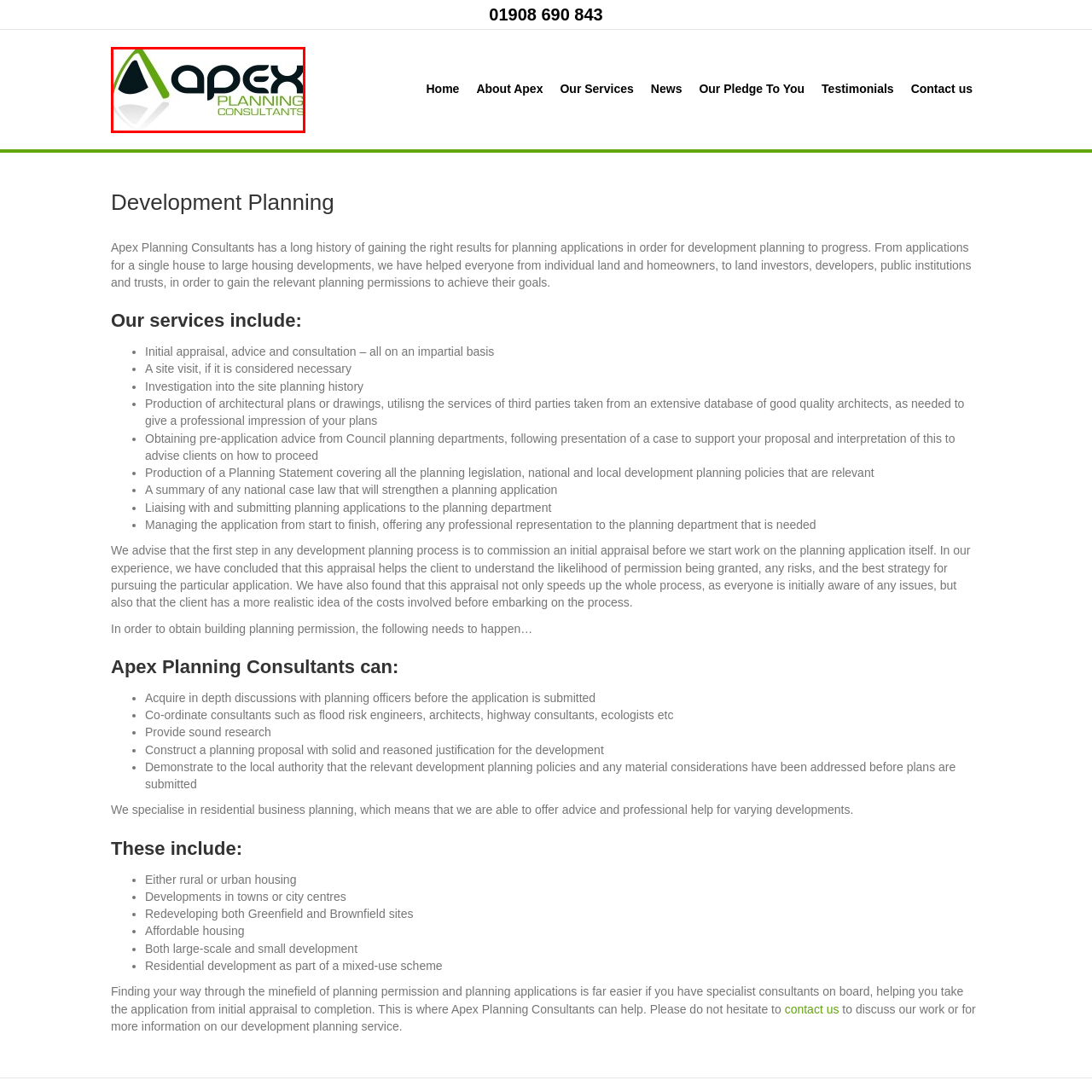What is the font style of the word 'apex'?
Look closely at the part of the image outlined in red and give a one-word or short phrase answer.

Bold black